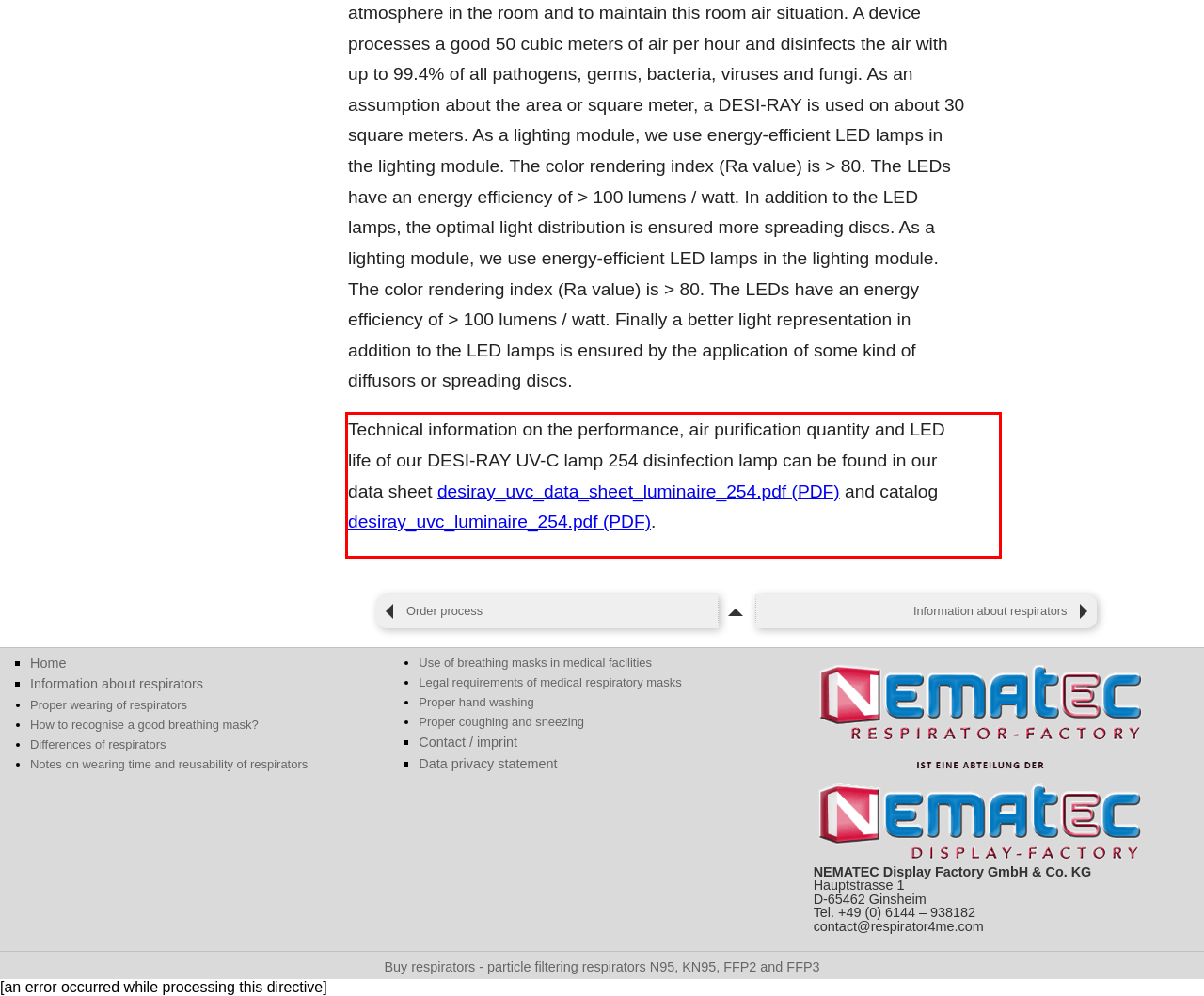Please identify and extract the text from the UI element that is surrounded by a red bounding box in the provided webpage screenshot.

Technical information on the performance, air purification quantity and LED life of our DESI-RAY UV-C lamp 254 disinfection lamp can be found in our data sheet desiray_uvc_data_sheet_luminaire_254.pdf (PDF) and catalog desiray_uvc_luminaire_254.pdf (PDF).